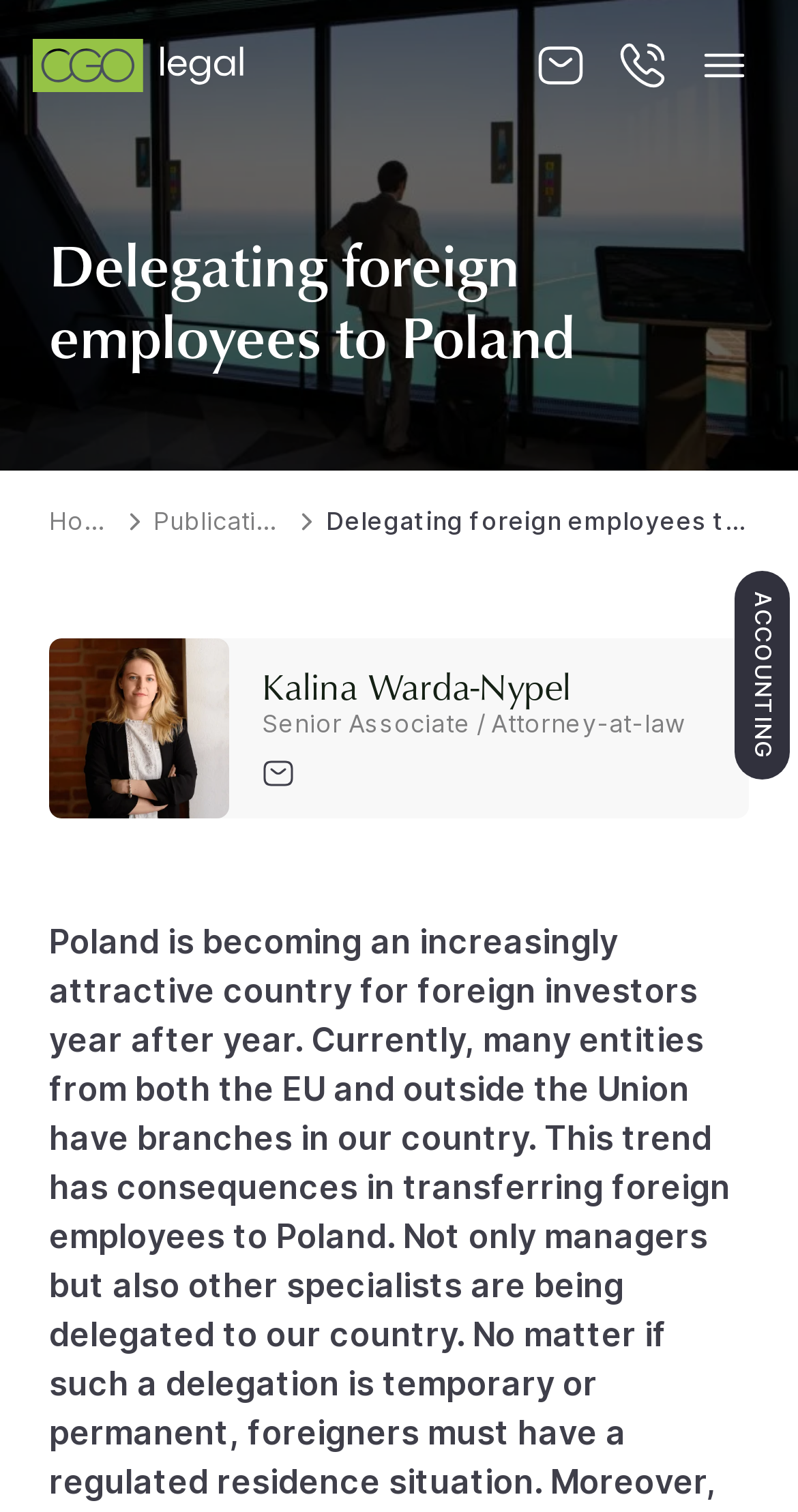What is the name of the law firm?
Please answer the question with a single word or phrase, referencing the image.

CGO Legal